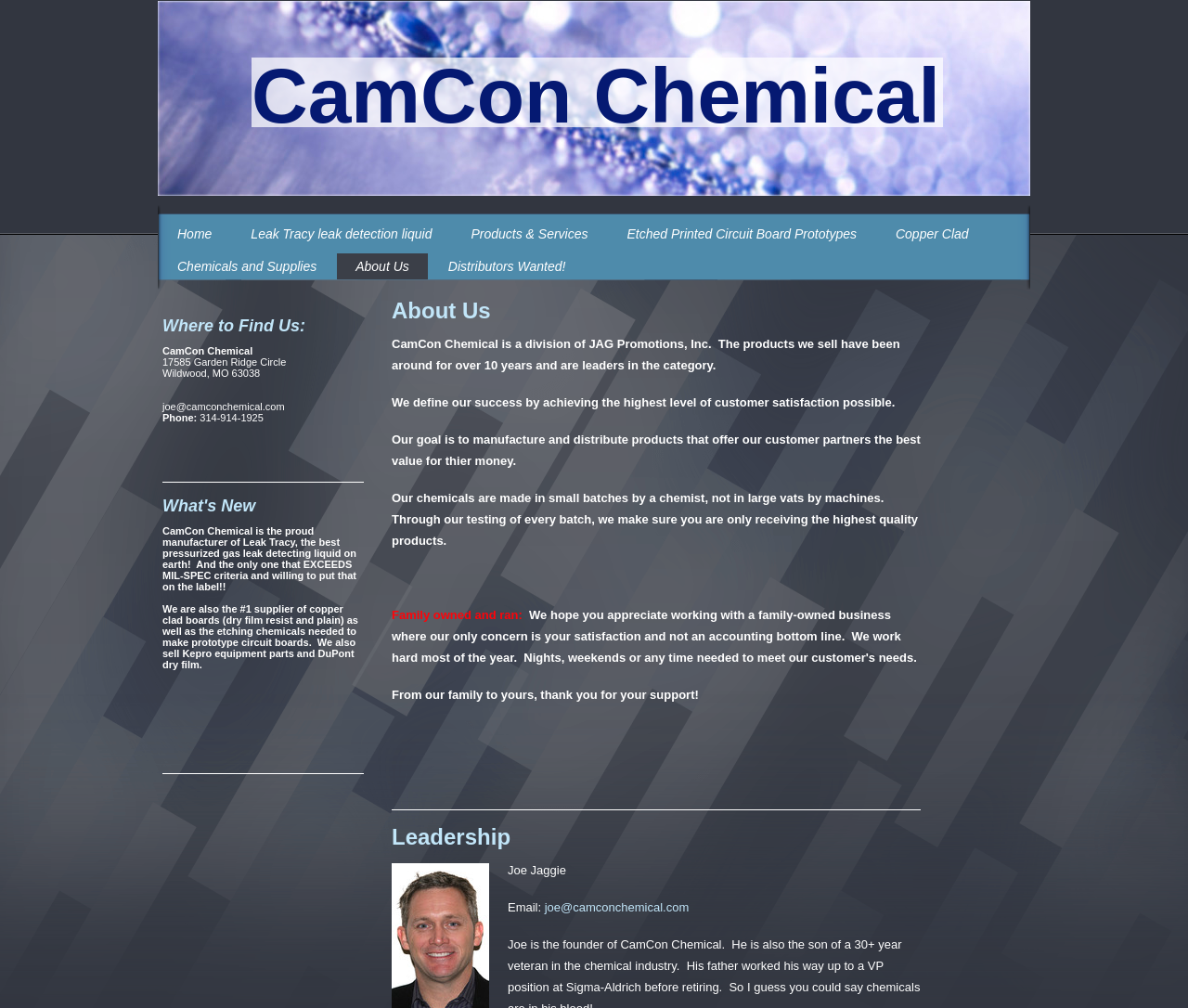Using the provided element description, identify the bounding box coordinates as (top-left x, top-left y, bottom-right x, bottom-right y). Ensure all values are between 0 and 1. Description: Home

[0.134, 0.219, 0.194, 0.245]